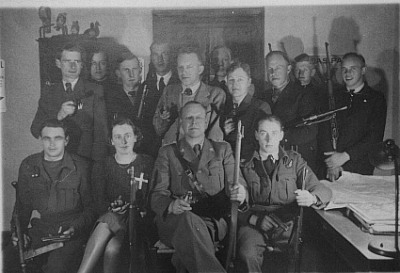Offer an in-depth caption that covers the entire scene depicted in the image.

The black-and-white photograph captures a group of resistance members during World War II, showcasing a mixture of men and women posed together in a dimly lit interior. The focal point is a seated man at the front, holding a firearm and dressed in military attire, while a woman beside him, sporting a medal, looks confidently at the camera. Behind them, additional members, all bearing serious expressions, are equipped with weapons, symbolizing their readiness and determination.

This image, taken during the turbulent times of the war, is linked to Christian and James Southworth, prominent figures engaged in resistance efforts, indicated by their depiction in the photograph. The setting, likely a safe house or meeting place, is accentuated by a backdrop that hints at a domestic environment yet reflects the severity of the era. Notably, the image was recorded on the night of May 4, 1945, a significant moment just days before liberation in the region, representing courage and solidarity among the resistance fighters. The photograph captures not only the faces of those who took a stand against oppression but also the spirit of resilience that characterized their struggle.